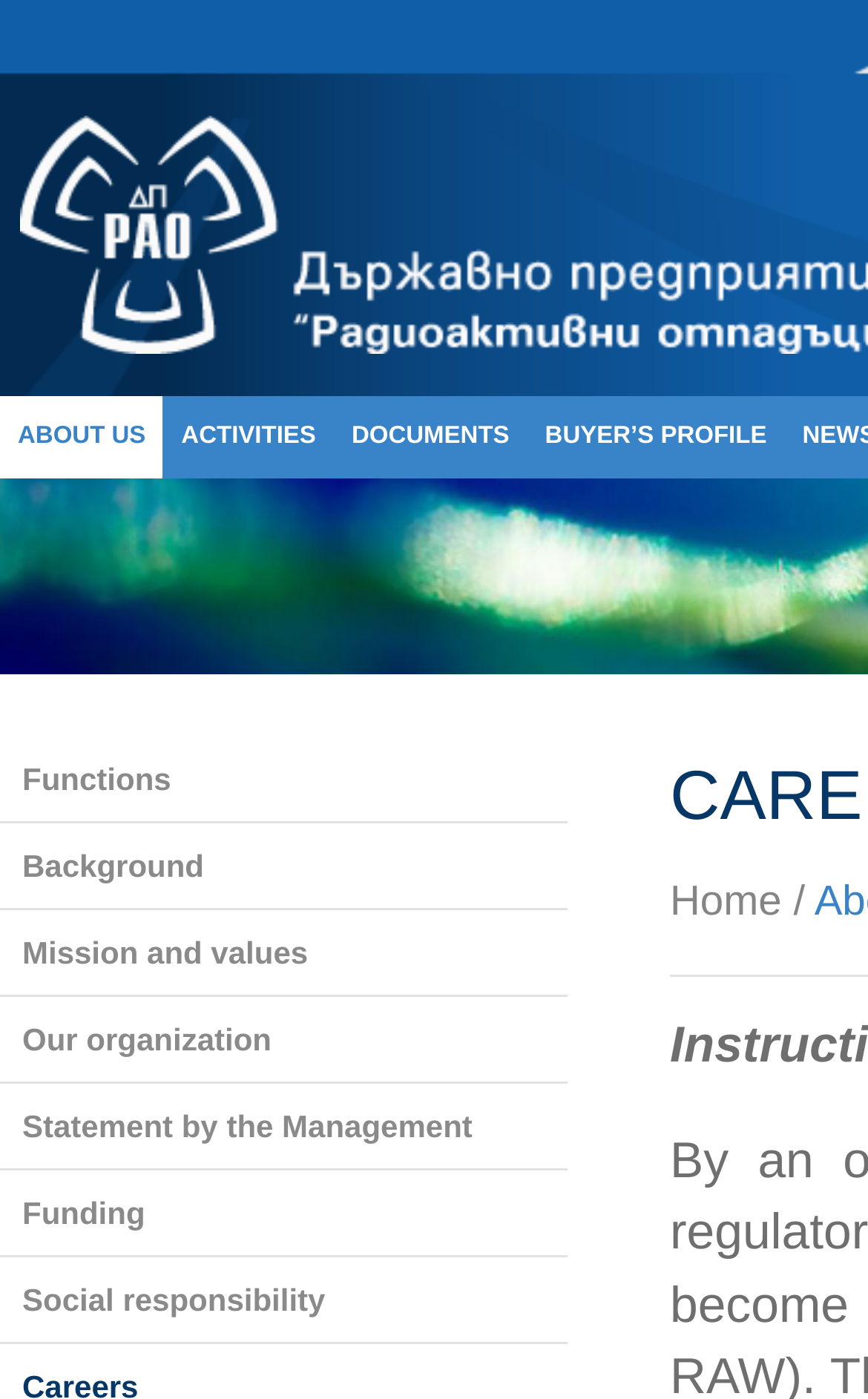How many main sections are there?
Look at the image and respond with a one-word or short-phrase answer.

5